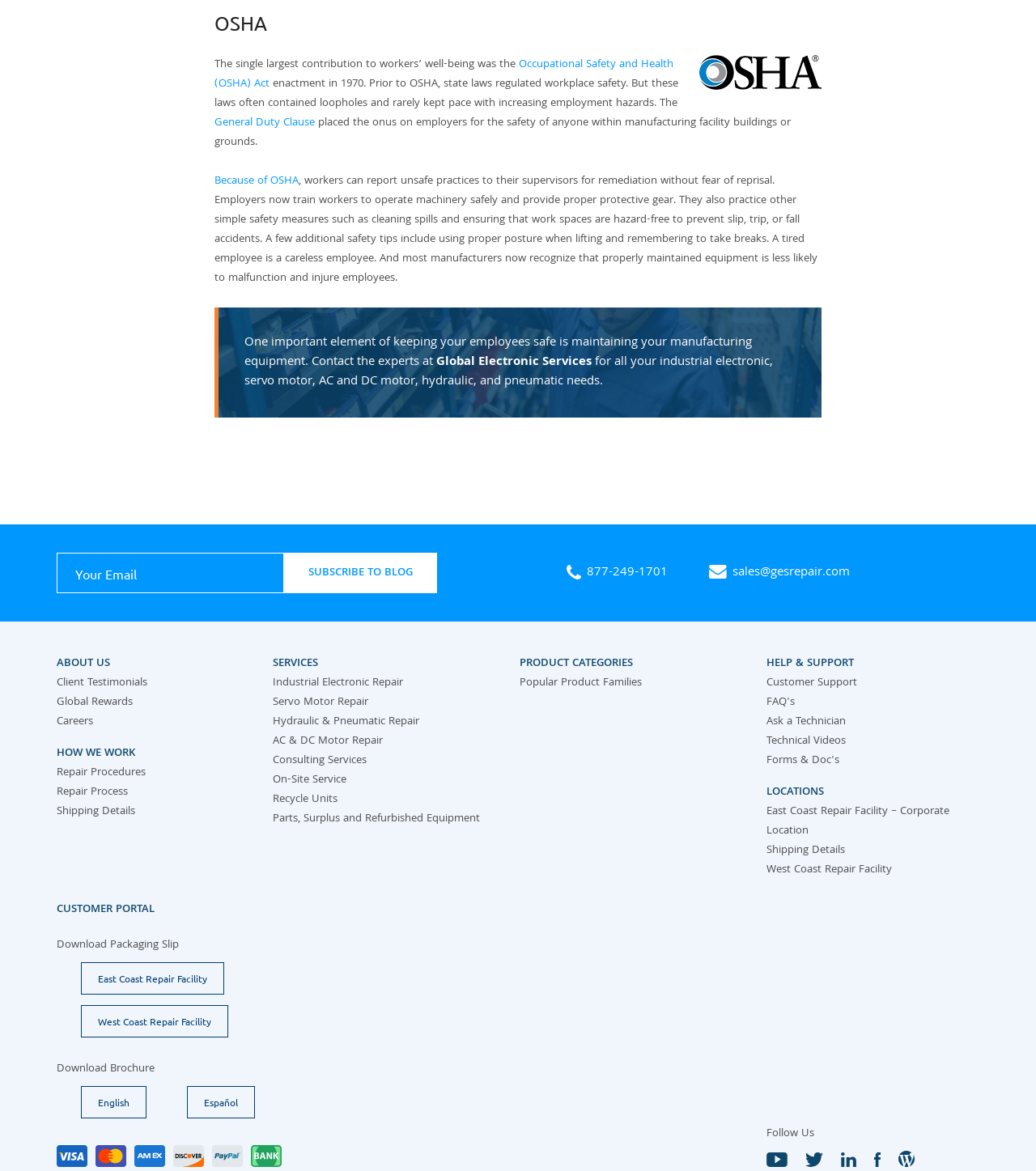Please identify the coordinates of the bounding box that should be clicked to fulfill this instruction: "Click the 'SUBSCRIBE TO BLOG' button".

[0.273, 0.472, 0.422, 0.507]